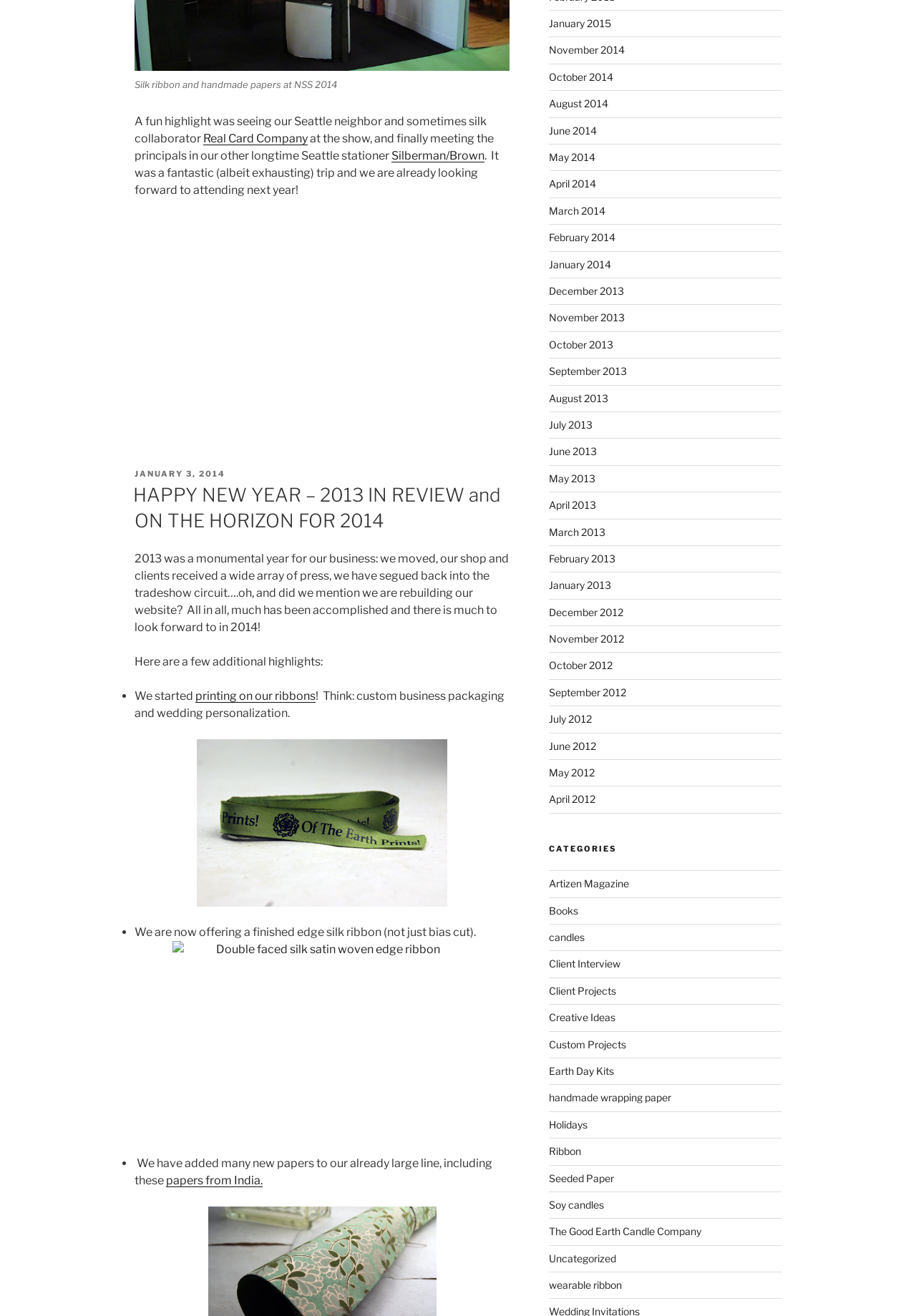Can you pinpoint the bounding box coordinates for the clickable element required for this instruction: "View the image of SONY DSC"? The coordinates should be four float numbers between 0 and 1, i.e., [left, top, right, bottom].

[0.215, 0.562, 0.488, 0.689]